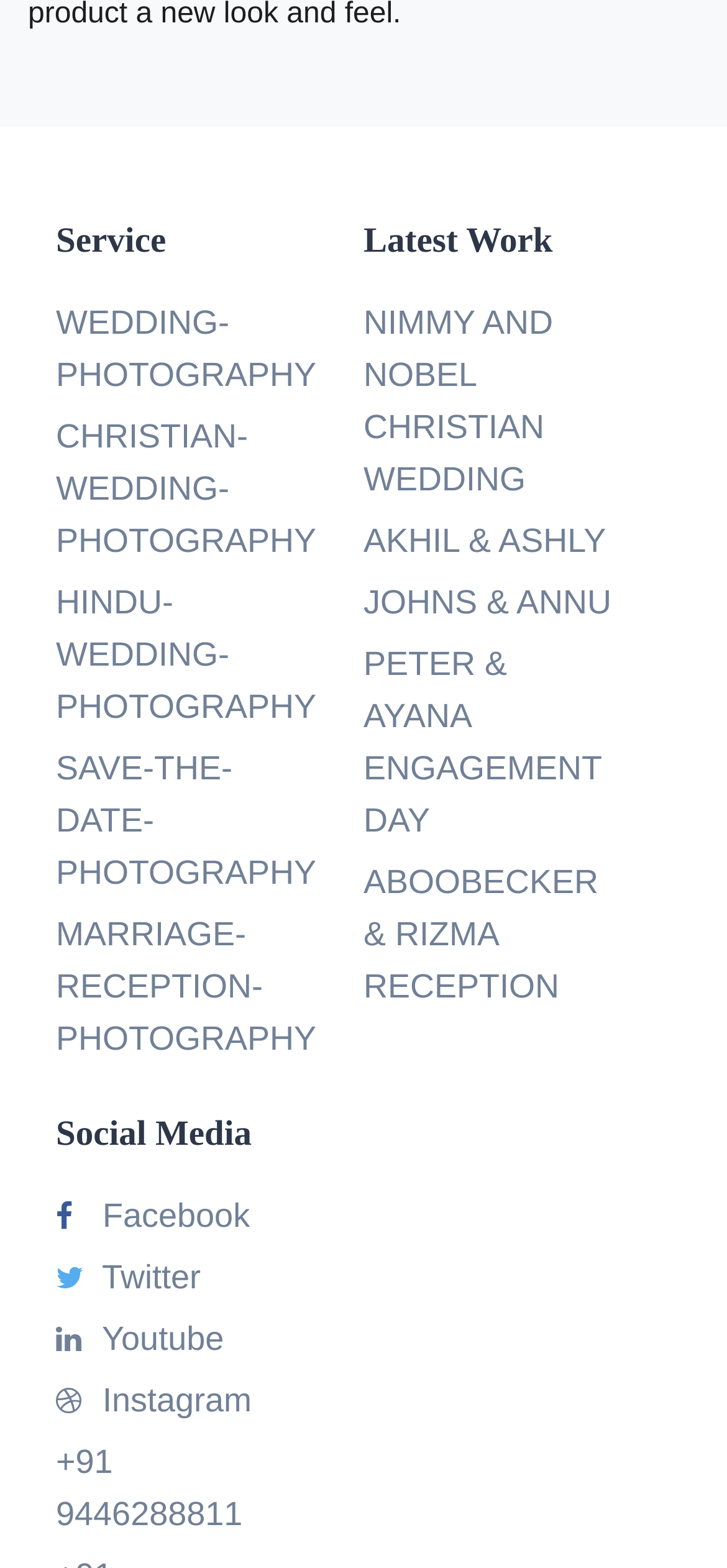Determine the bounding box coordinates of the clickable region to execute the instruction: "Visit Facebook page". The coordinates should be four float numbers between 0 and 1, denoted as [left, top, right, bottom].

[0.077, 0.759, 0.397, 0.792]